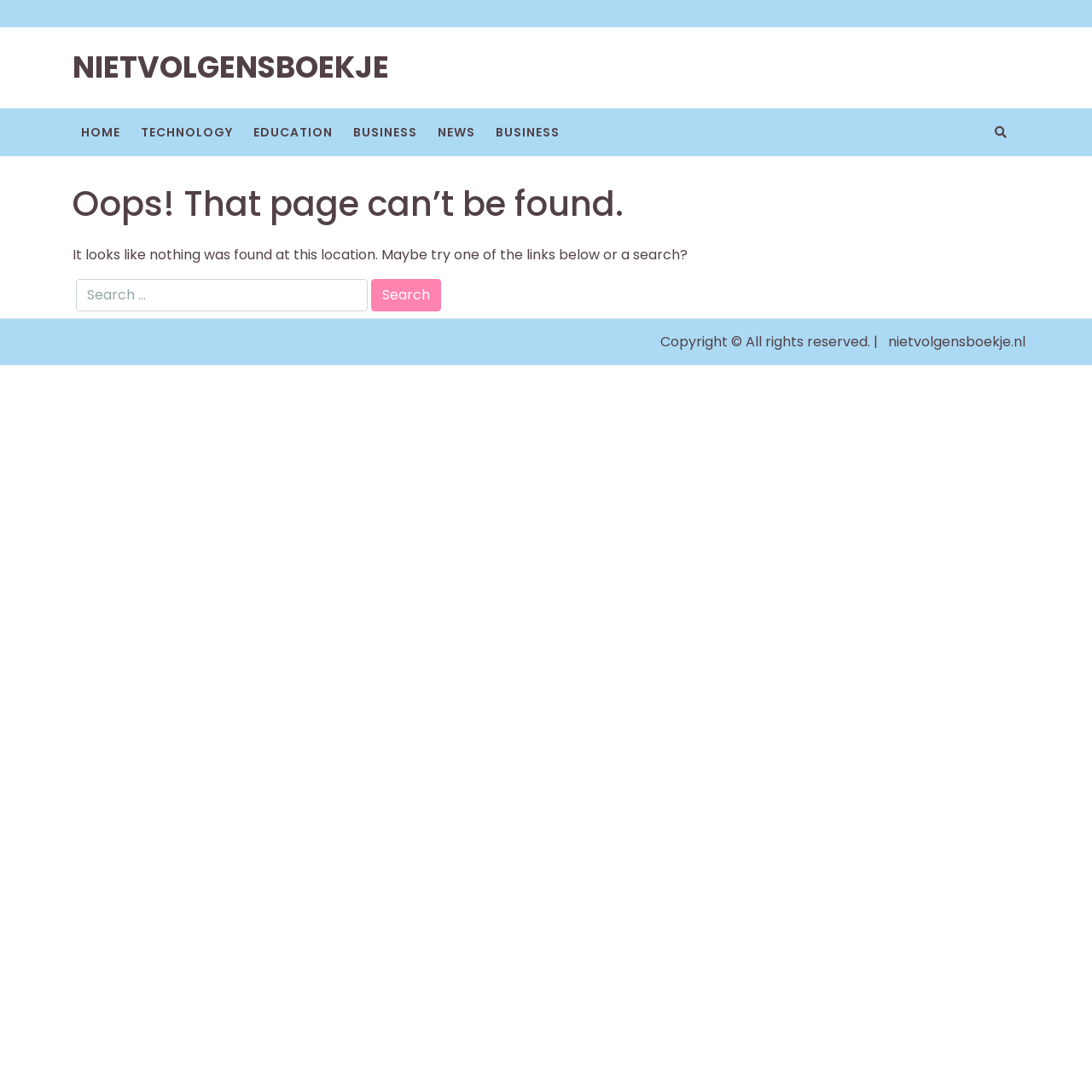Please specify the bounding box coordinates of the region to click in order to perform the following instruction: "visit nietvolgensboekje.nl".

[0.807, 0.304, 0.945, 0.321]